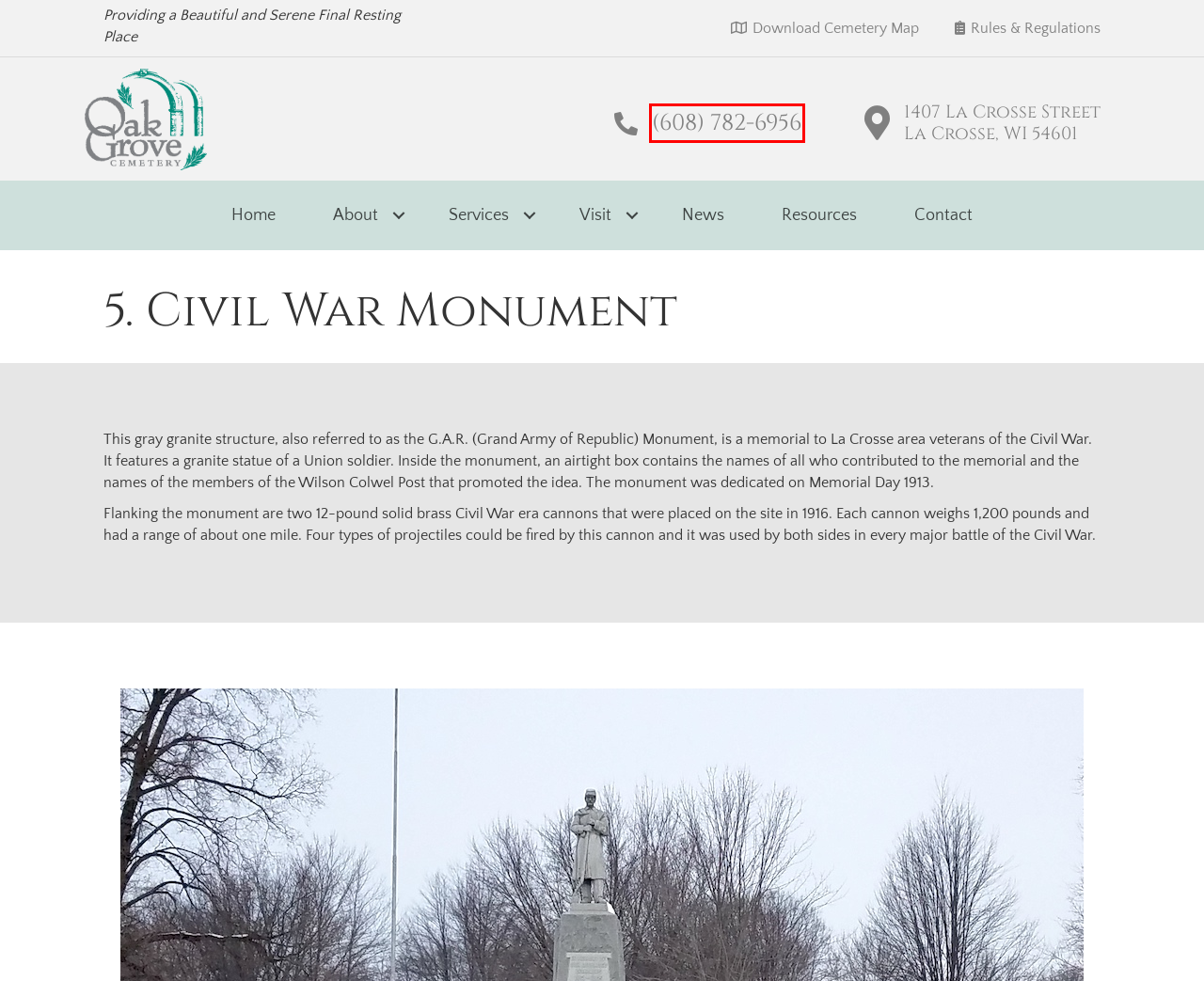Analyze the webpage screenshot with a red bounding box highlighting a UI element. Select the description that best matches the new webpage after clicking the highlighted element. Here are the options:
A. News - Oak Grove Cemetery
B. Oak Grove Cemetery | La Crosse, Wisconsin
C. Contact Us - Oak Grove Cemetery
D. Visit - Oak Grove Cemetery
E. About - Oak Grove Cemetery
F. Services - Oak Grove Cemetery
G. Resources - Oak Grove Cemetery
H. 6. Hixon Family Monument - Oak Grove Cemetery

C